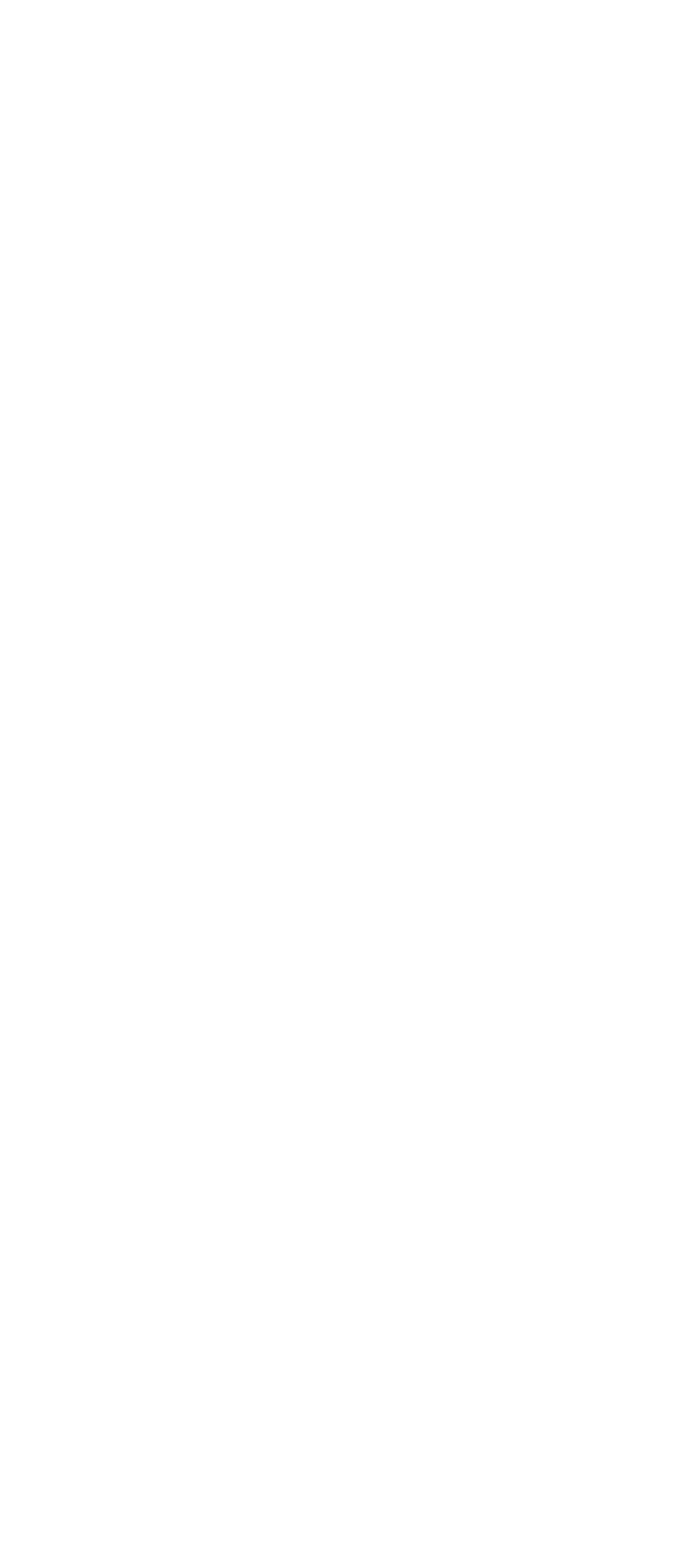Identify the bounding box coordinates of the HTML element based on this description: "Atlantis".

[0.101, 0.833, 0.379, 0.875]